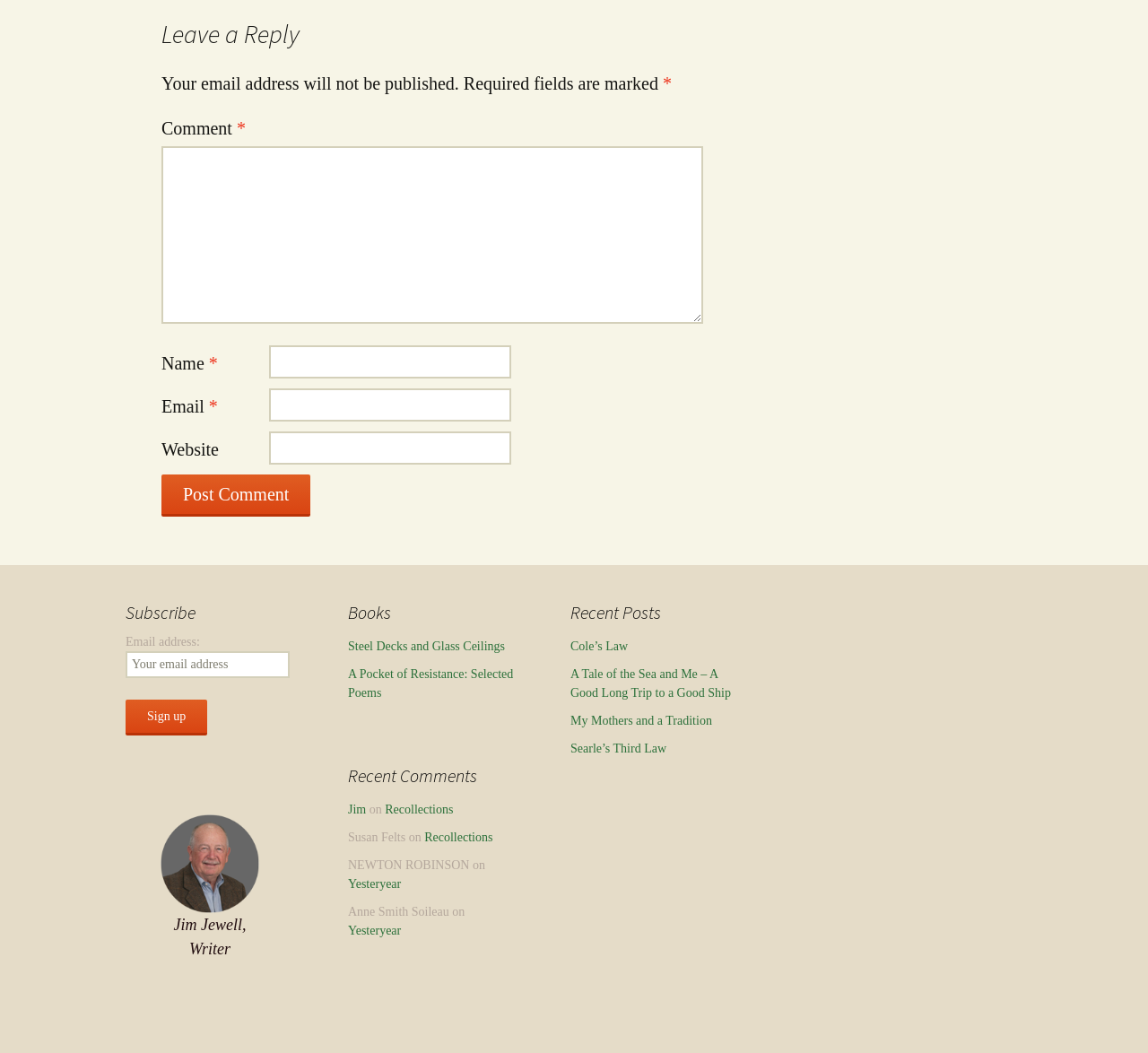Answer this question in one word or a short phrase: What is the label of the first textbox in the comment section?

Comment *